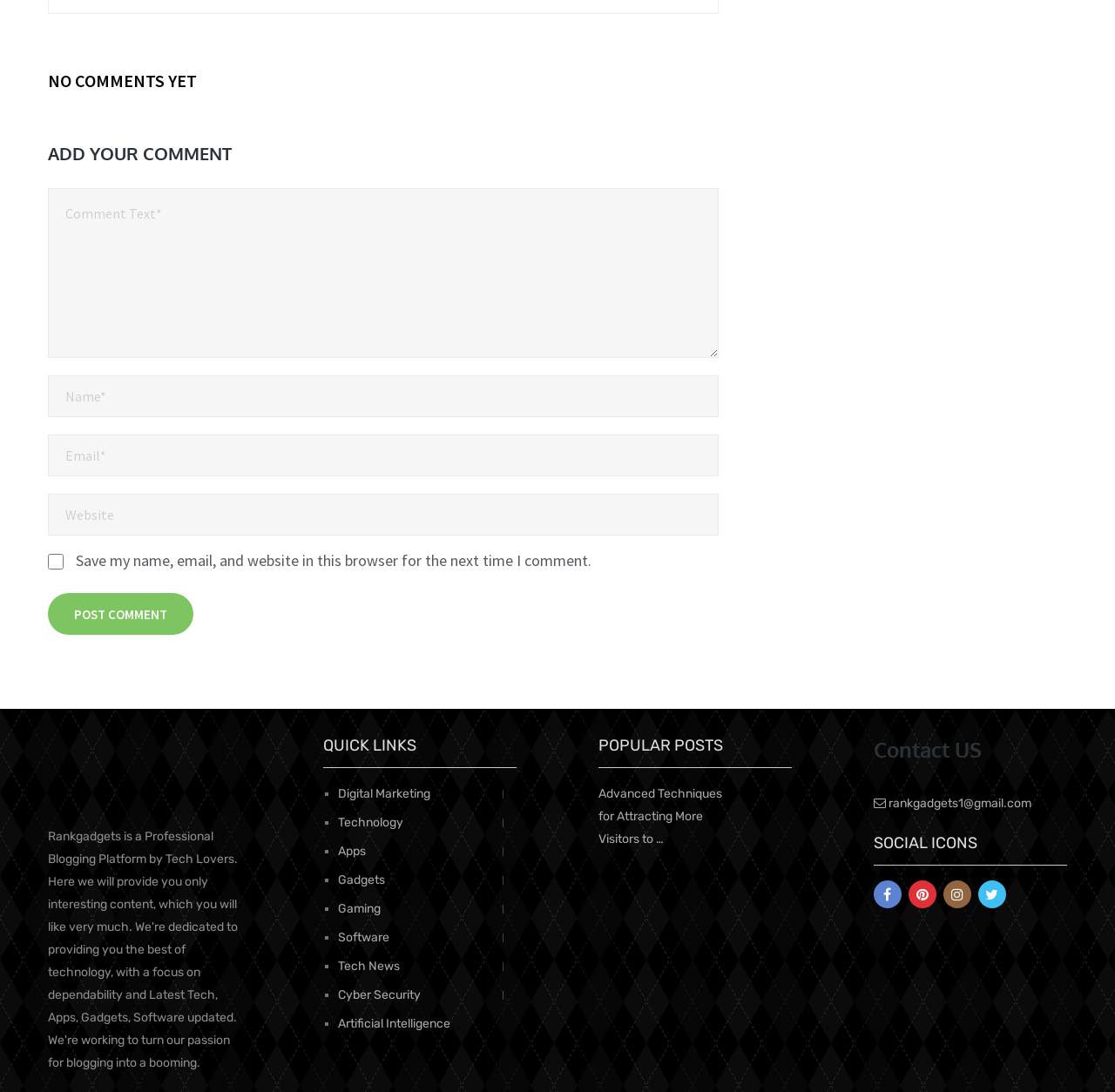How many social icons are provided?
Look at the image and respond to the question as thoroughly as possible.

The social icons are located at the bottom right of the webpage, and there are 4 of them, each represented by a different icon, such as Facebook, Twitter, and so on.